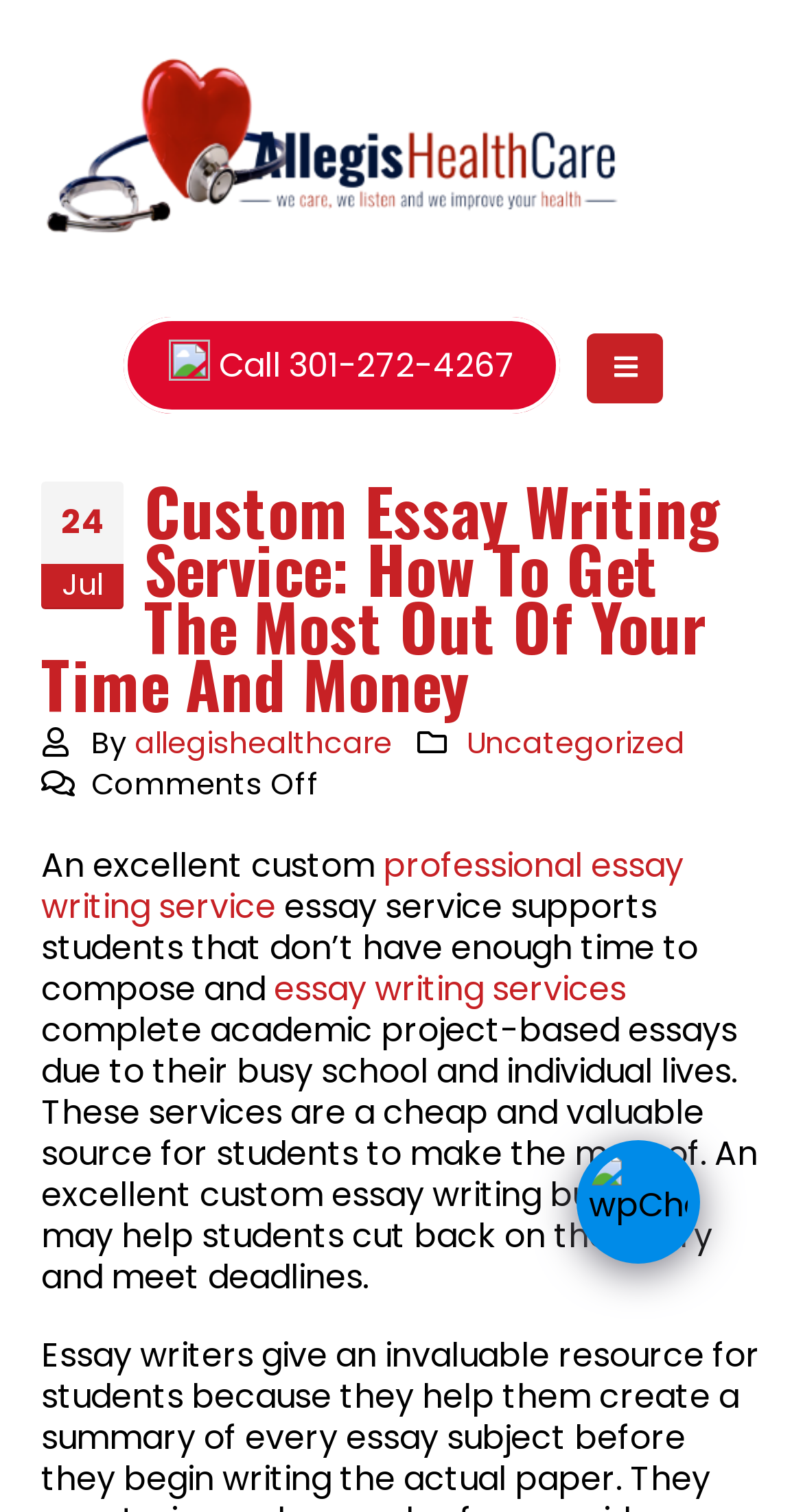Review the image closely and give a comprehensive answer to the question: What is the phone number to call?

The phone number to call is mentioned in the link 'Call 301-272-4267' which is located at the top of the webpage, with a bounding box of [0.155, 0.21, 0.699, 0.274].